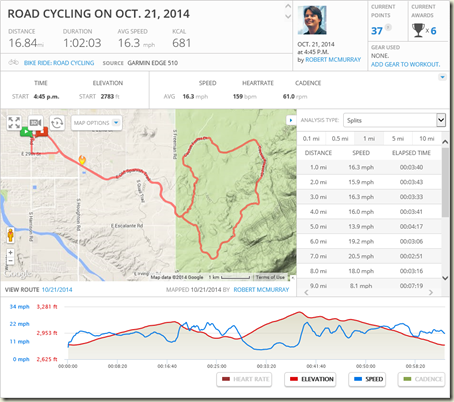What is the peak heart rate of the rider?
Can you give a detailed and elaborate answer to the question?

The answer can be found in the caption, which mentions that the heart rate data peaks at 159 bpm. This information is provided in the section of the caption that describes the statistics reflected on the right side of the image, giving a clear and concise answer to the question.